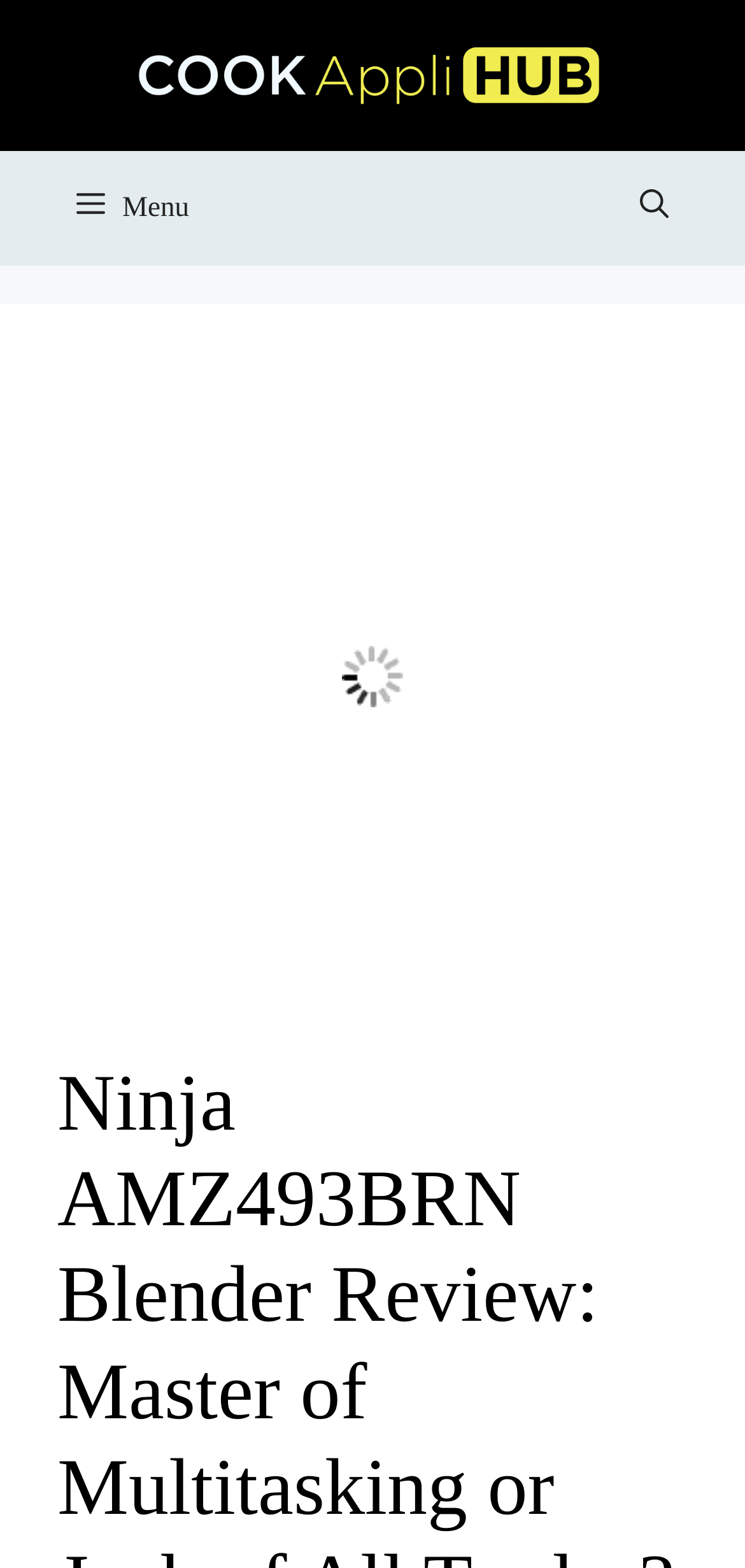Using the information in the image, could you please answer the following question in detail:
How many buttons are in the navigation menu?

In the navigation menu, I can see two buttons: 'Menu' and 'Open search'. The 'Menu' button is not expanded, and the 'Open search' button has an image associated with it.